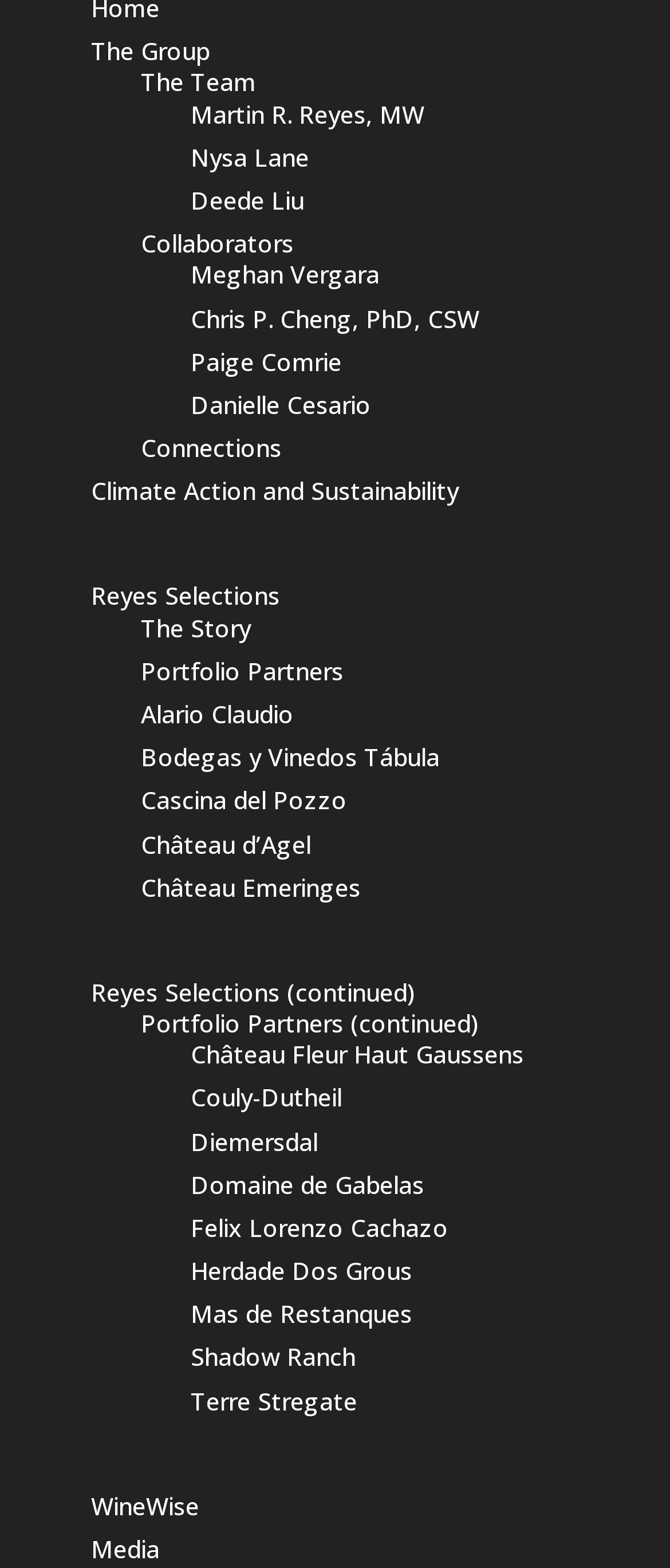Pinpoint the bounding box coordinates of the clickable element needed to complete the instruction: "Explore Climate Action and Sustainability". The coordinates should be provided as four float numbers between 0 and 1: [left, top, right, bottom].

[0.136, 0.303, 0.685, 0.324]